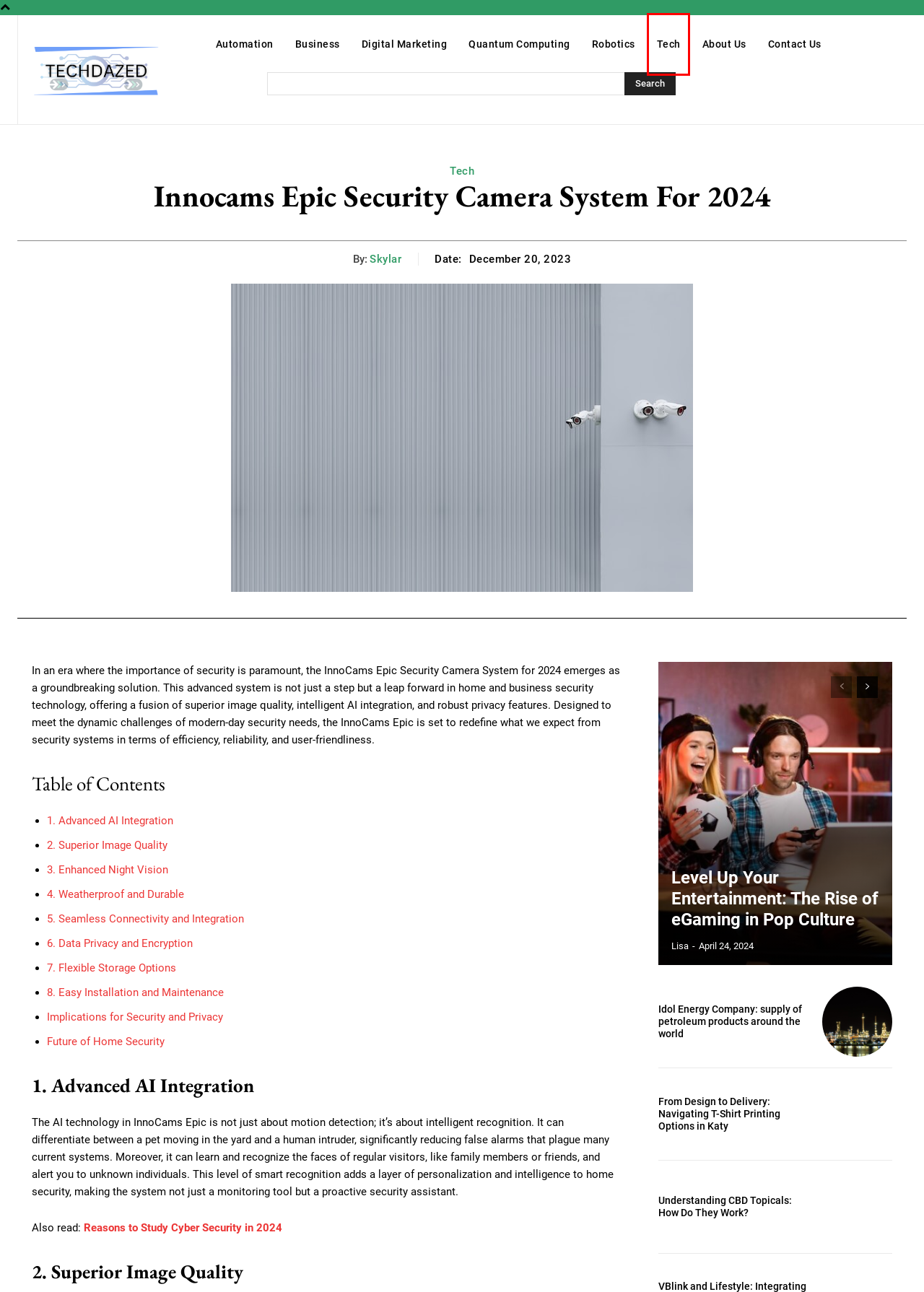A screenshot of a webpage is provided, featuring a red bounding box around a specific UI element. Identify the webpage description that most accurately reflects the new webpage after interacting with the selected element. Here are the candidates:
A. Tech - Techdazed
B. Business - Techdazed
C. Automation - Techdazed
D. Contact Us - Techdazed
E. From Design to Delivery: Navigating T-Shirt Printing Options in Katy - Techdazed
F. Quantum Computing - Techdazed
G. Robotics - Techdazed
H. Digital Marketing - Techdazed

A